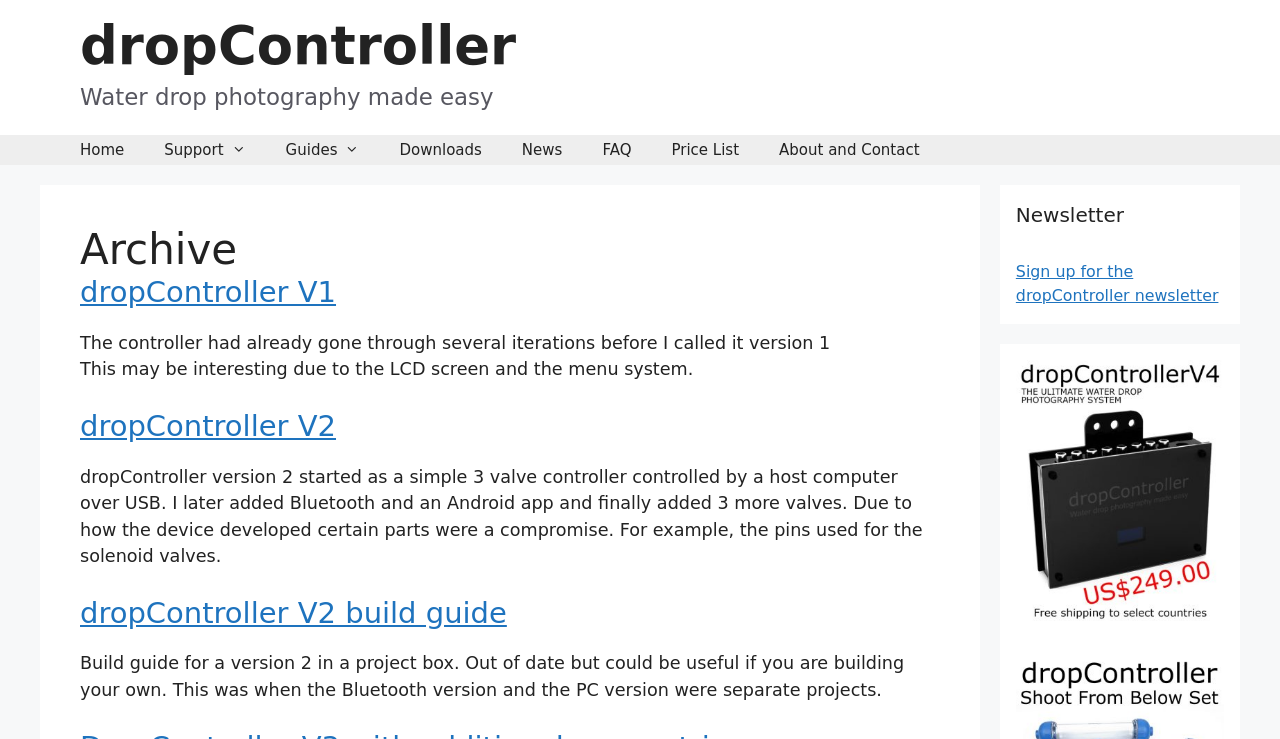What is the position of the 'Archive' heading?
Using the information from the image, answer the question thoroughly.

By comparing the y1 and y2 coordinates of the bounding boxes, we can determine that the 'Archive' heading is located above the 'dropController V1' heading on the webpage.